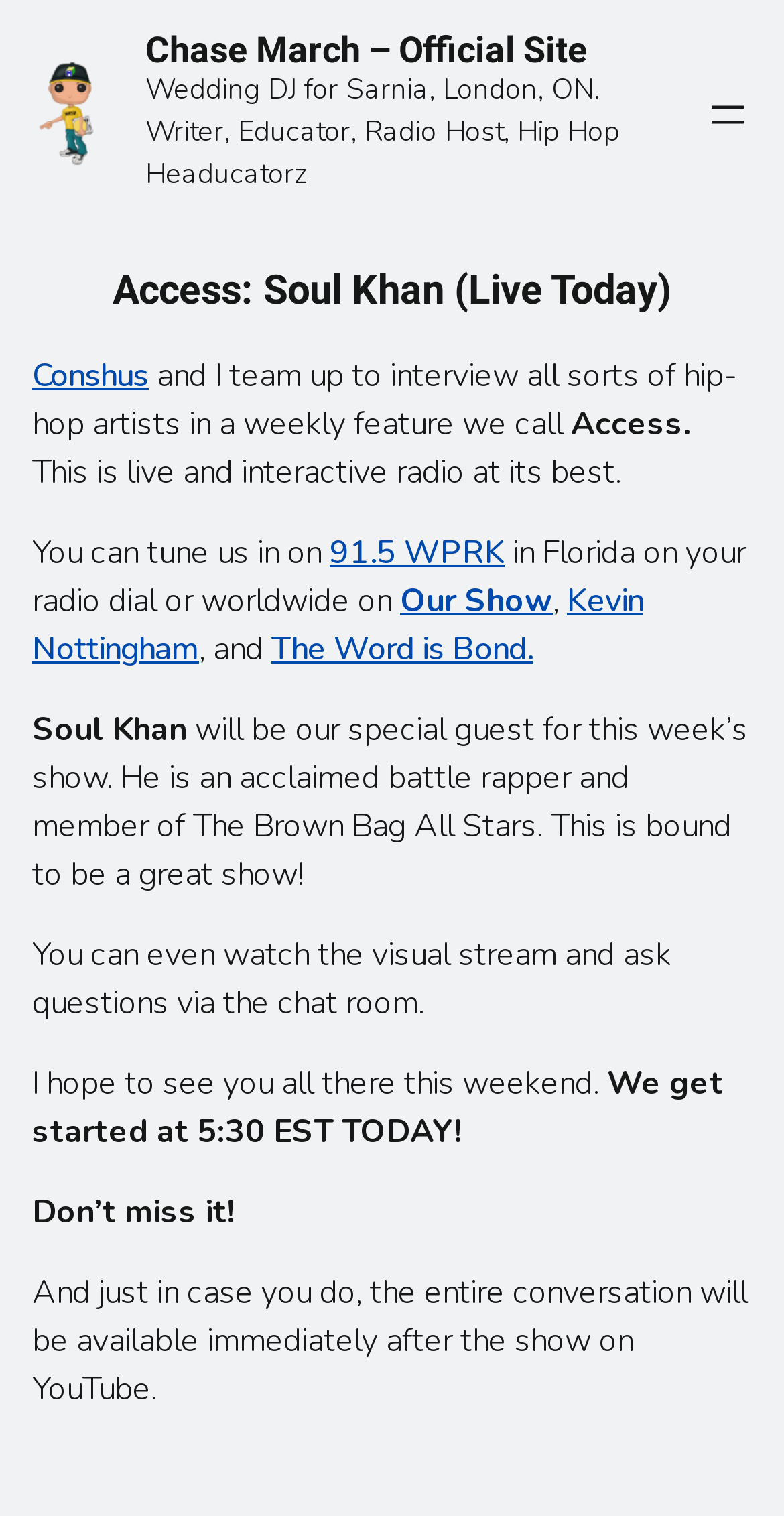Identify the bounding box coordinates for the UI element described as: "Conshus".

[0.041, 0.233, 0.19, 0.263]